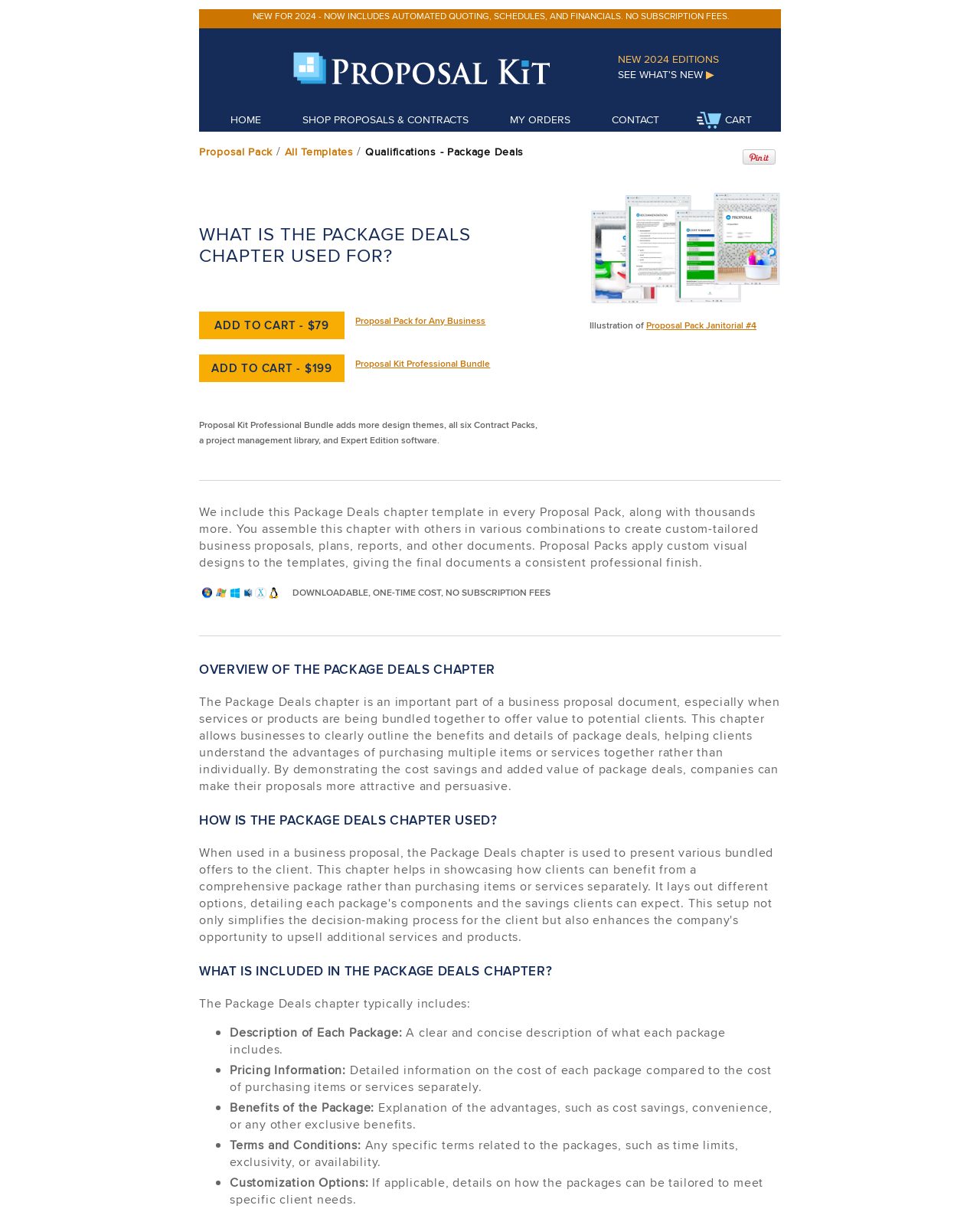Respond concisely with one word or phrase to the following query:
What is the benefit of using Proposal Packs?

Cost savings and added value